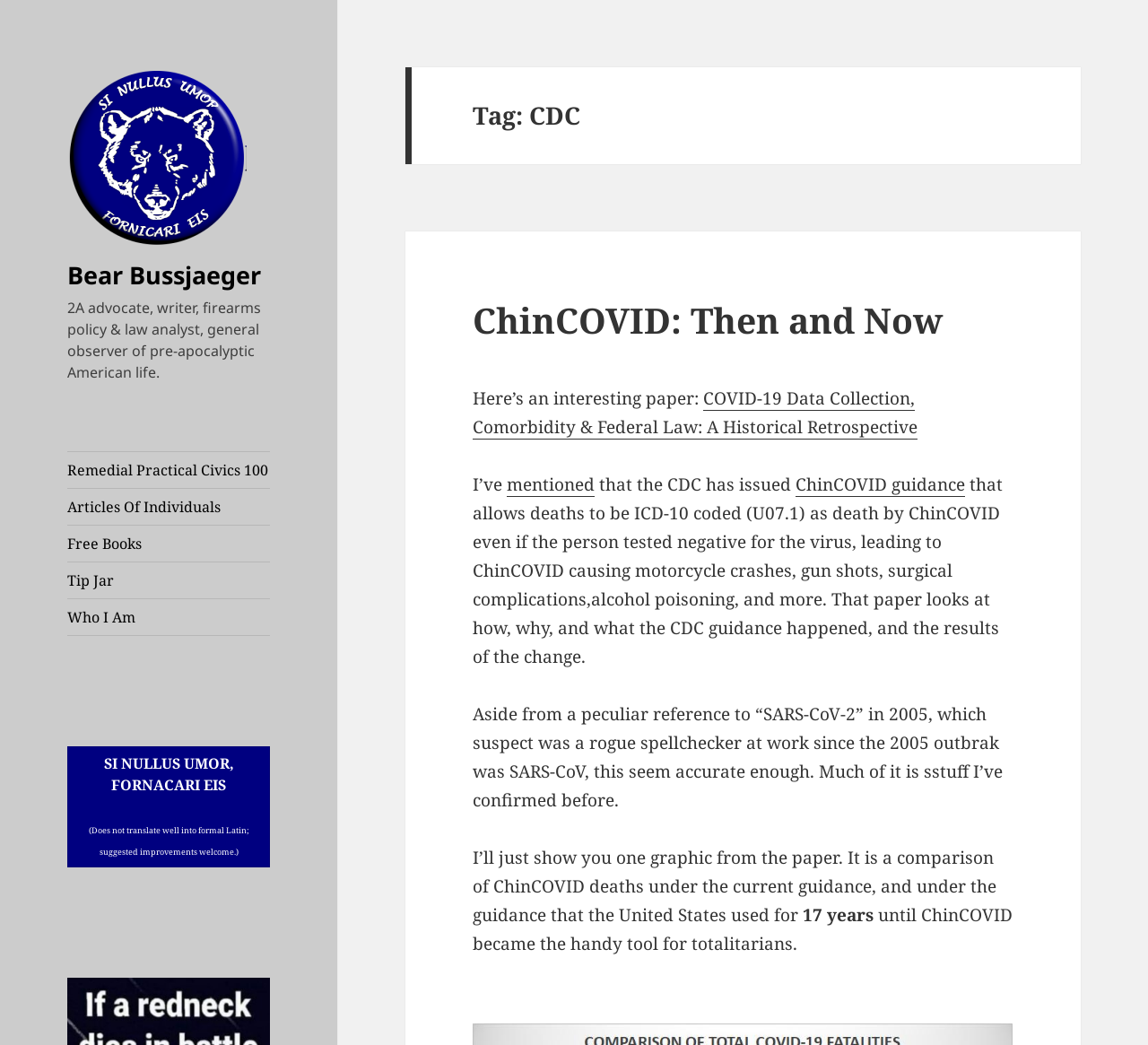Generate a detailed explanation of the webpage's features and information.

The webpage is about Bear Bussjaeger, a 2A advocate, writer, firearms policy and law analyst, and general observer of pre-apocalyptic American life. At the top left, there is a link and an image with the same name "Bear Bussjaeger". Below this, there is a brief description of Bear Bussjaeger's profession and interests.

On the left side, there are several links, including "Remedial Practical Civics 100", "Articles Of Individuals", "Free Books", "Tip Jar", and "Who I Am". These links are stacked vertically, with a small gap between each link.

On the right side, there is a header section with a tag "CDC". Below this, there is a heading "ChinCOVID: Then and Now", followed by a link with the same name. The text "Here’s an interesting paper:" is displayed, followed by a link to a paper titled "COVID-19 Data Collection, Comorbidity & Federal Law: A Historical Retrospective". The text then discusses the CDC's guidance on ChinCOVID, including a critique of how deaths can be coded as ChinCOVID even if the person tested negative for the virus. The text also mentions a paper that looks at the history and results of this guidance.

There is a graphic mentioned in the text, but it is not explicitly described. The text concludes with a comment about the handy tool for totalitarians.